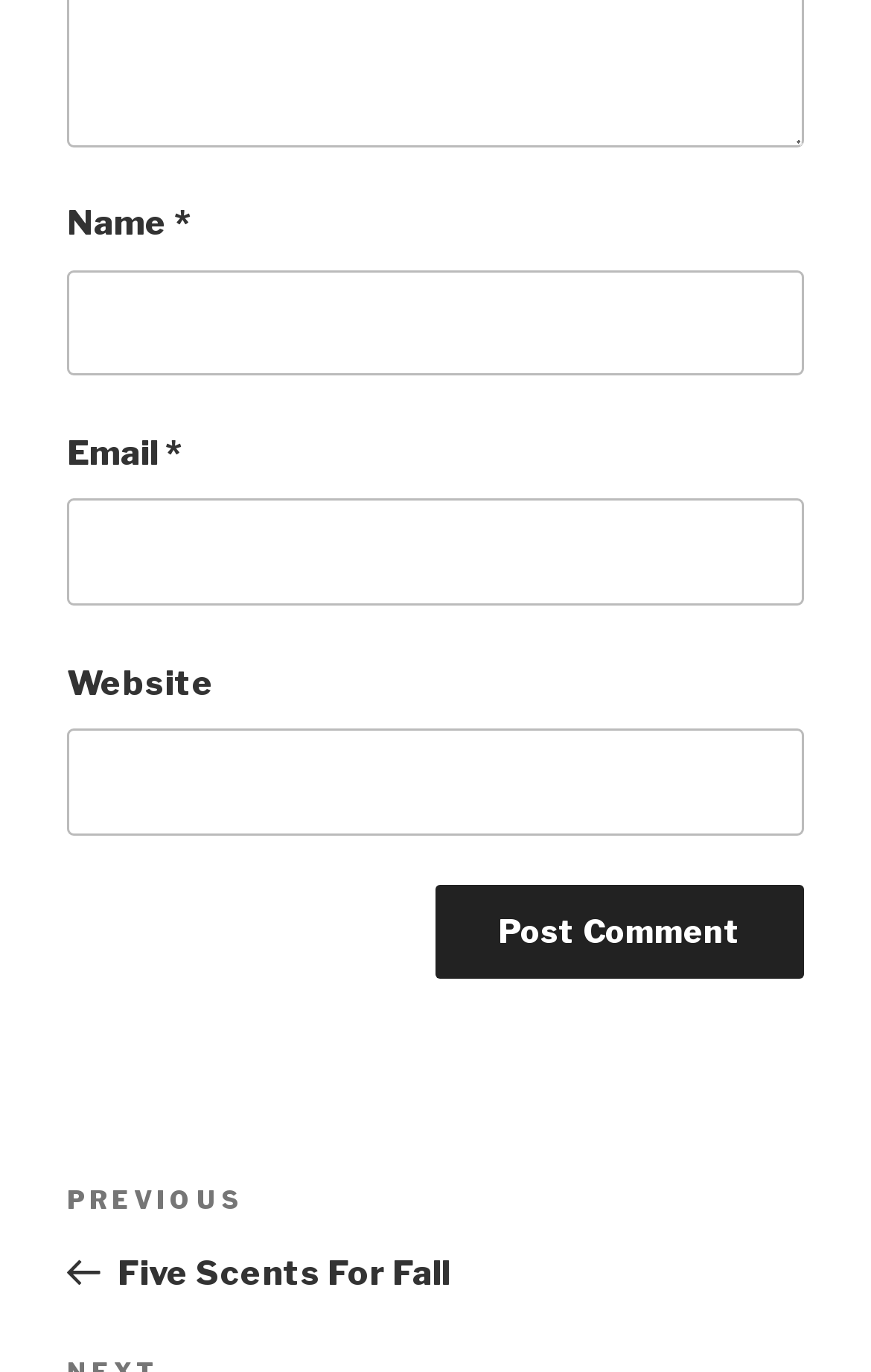What is the purpose of the textboxes?
Refer to the image and give a detailed response to the question.

The webpage contains three textboxes with labels 'Name', 'Email', and 'Website'. The 'Name' and 'Email' textboxes are required, indicating that the user must input their name and email address. The 'Website' textbox is optional. The presence of these textboxes suggests that the webpage is designed to collect user information, likely for the purpose of posting a comment.